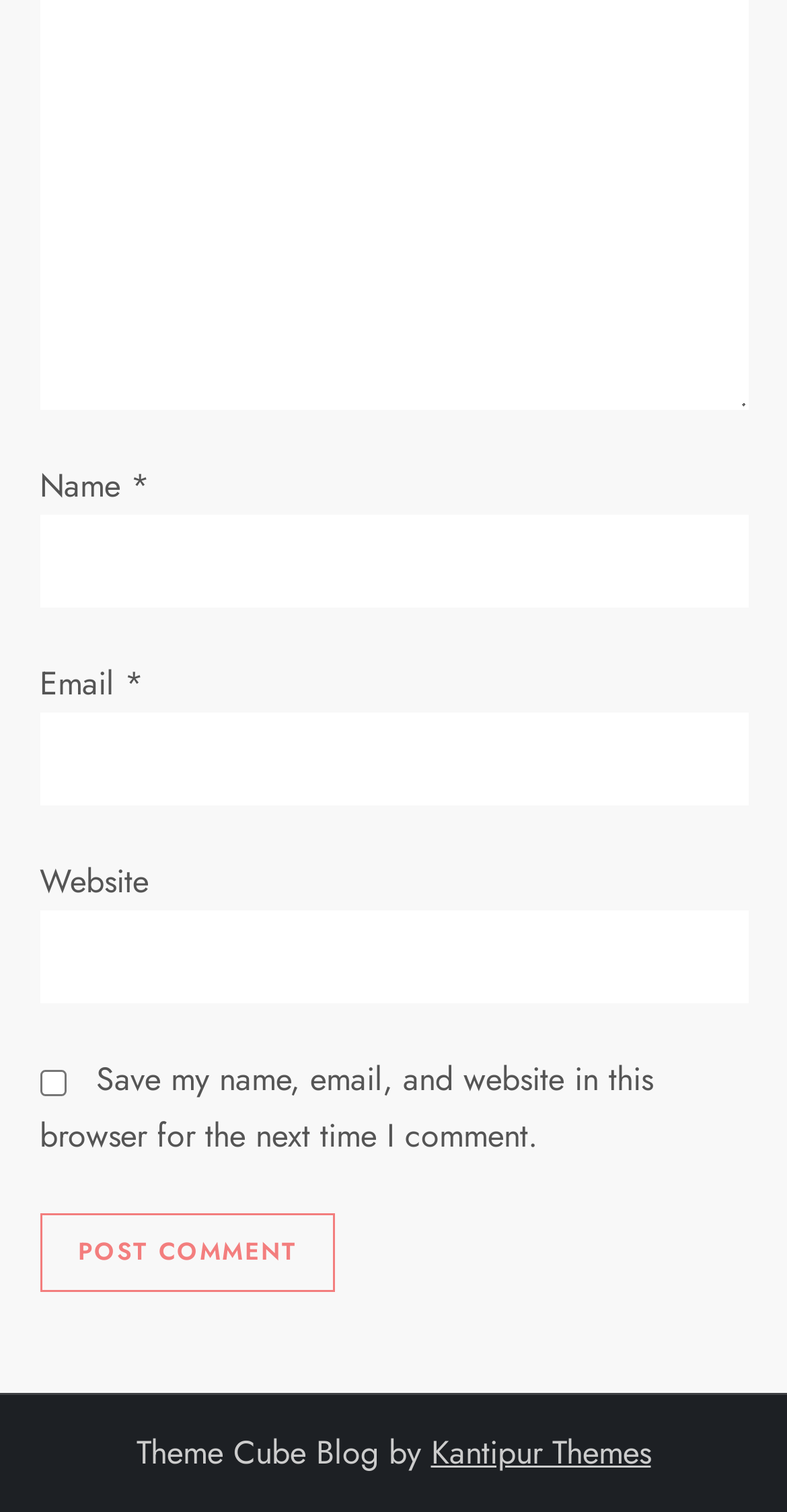What is the function of the button?
Answer the question with a single word or phrase derived from the image.

Post Comment